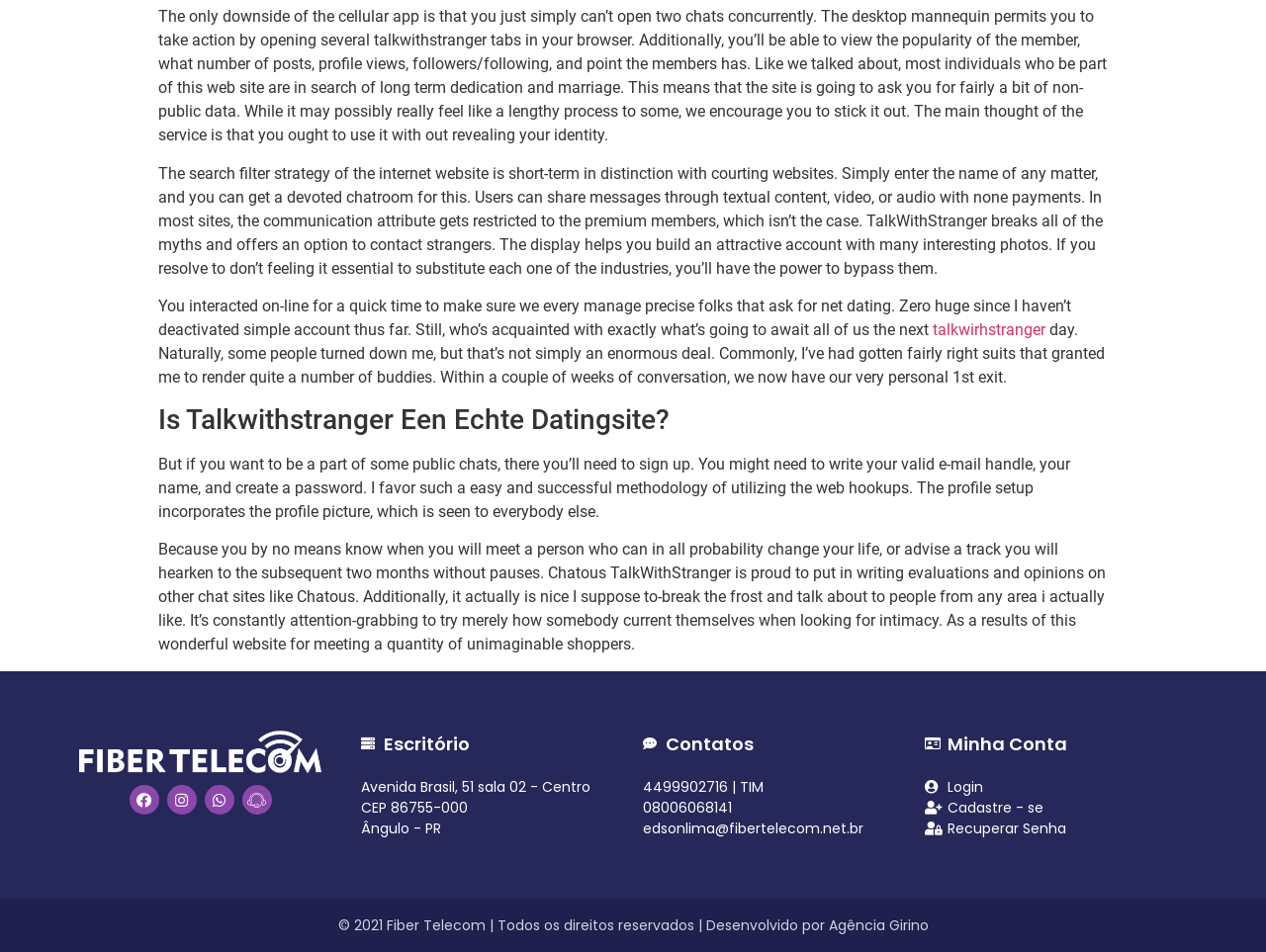Can you find the bounding box coordinates for the element to click on to achieve the instruction: "Click on the 'talkwirhstranger' link"?

[0.737, 0.336, 0.826, 0.356]